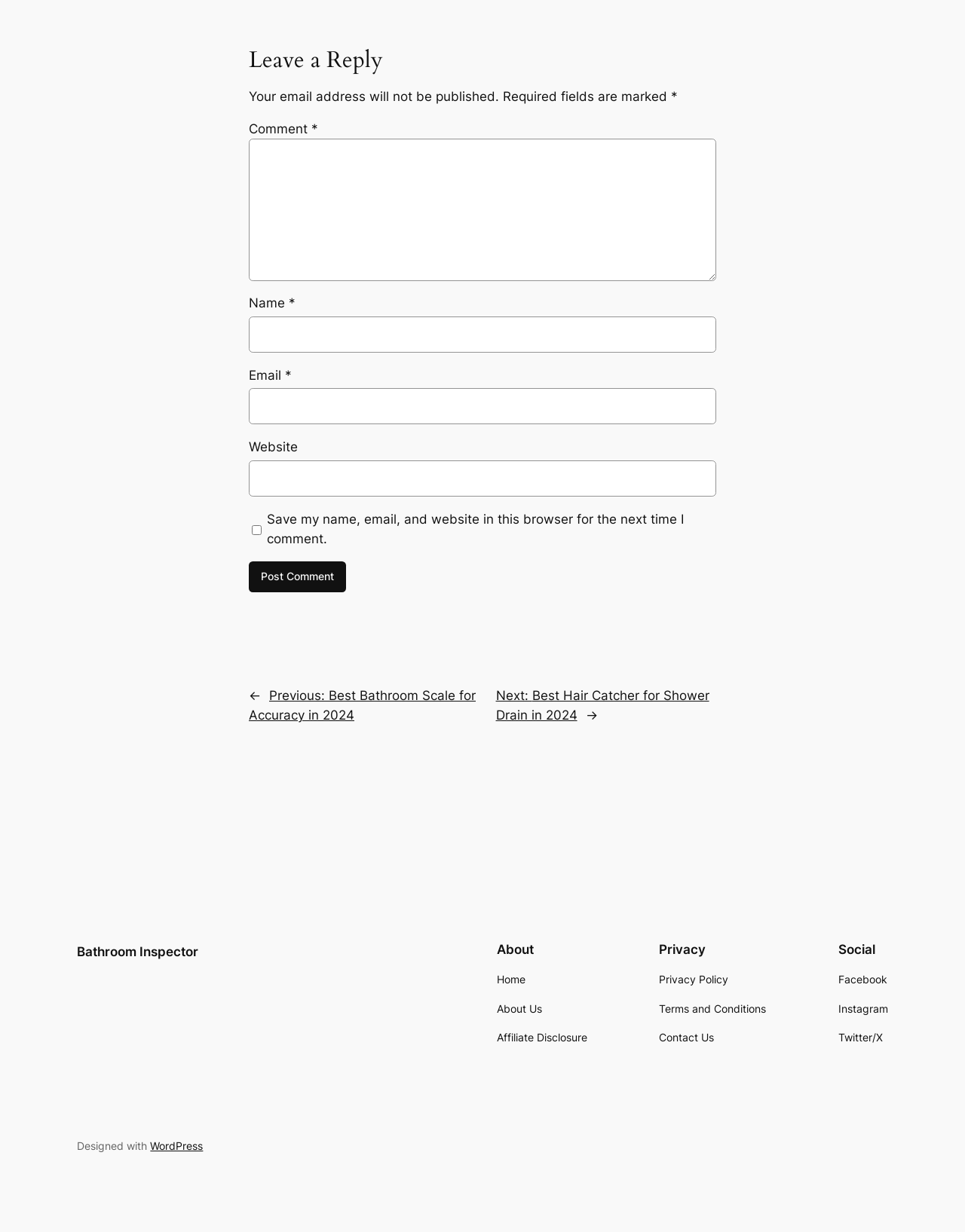Locate the bounding box coordinates of the clickable region to complete the following instruction: "Search for something."

None